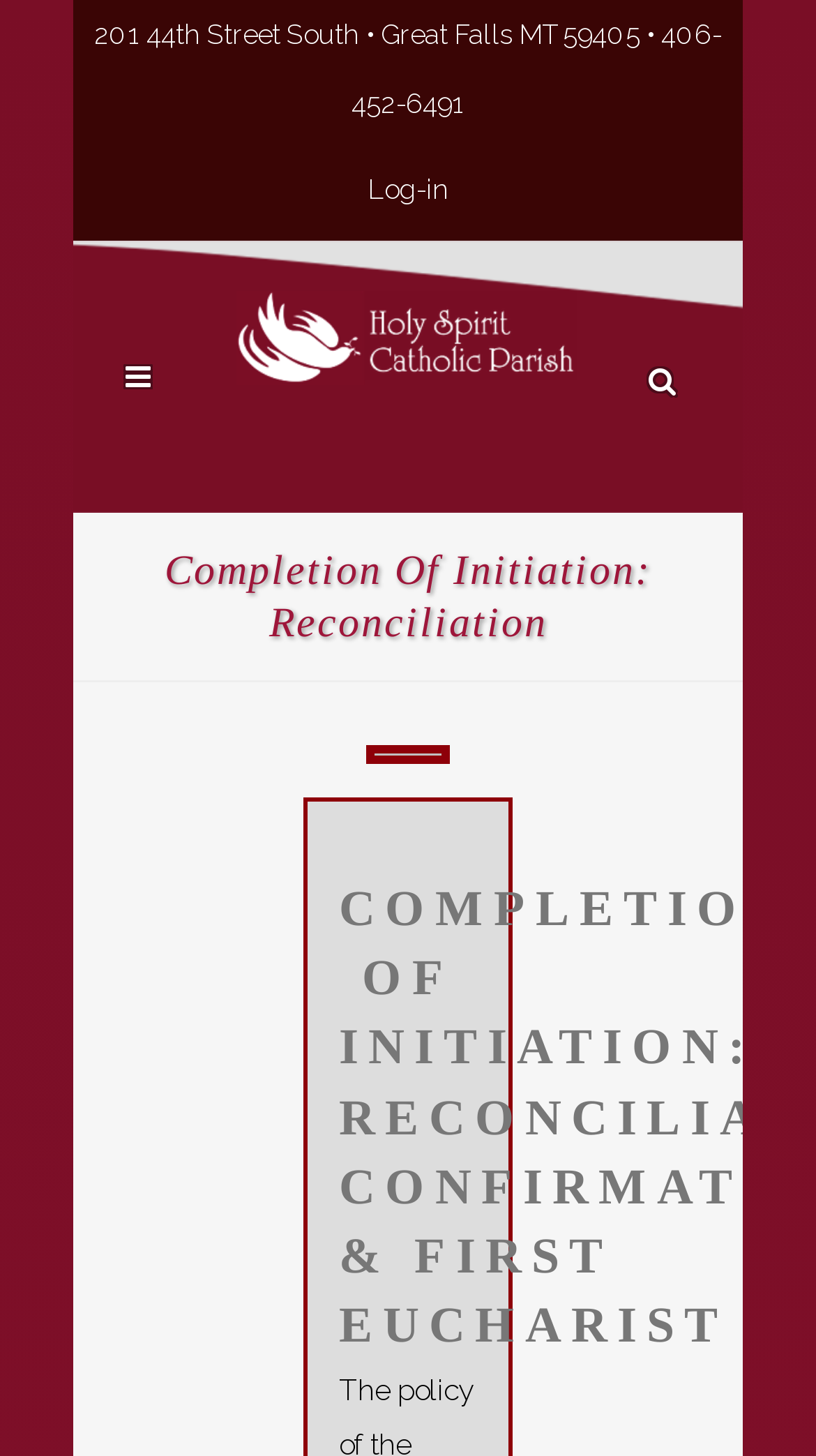Describe all visible elements and their arrangement on the webpage.

The webpage is about Holy Spirit Catholic Church in Great Falls, Montana, with a focus on the completion of initiation, specifically Reconciliation. 

At the top of the page, there is a search box labeled "Search" on the right side, and an address and phone number "201 44th Street South • Great Falls MT 59405 • 406-452-6491" on the left side. Below the address, there is a "Log-in" link. 

To the right of the address, there are three columns. The left column contains a table with no content. The middle column has a logo link with an image, and the right column has a table with a font awesome icon link. 

Below these columns, there is a table spanning the width of the page, with a heading "Completion Of Initiation: Reconciliation" at the top. 

Further down, there are two headings, "COMPLETION OF INITIATION:" and "RECONCILIATION, CONFIRMATION & FIRST EUCHARIST", stacked vertically and aligned to the right side of the page.